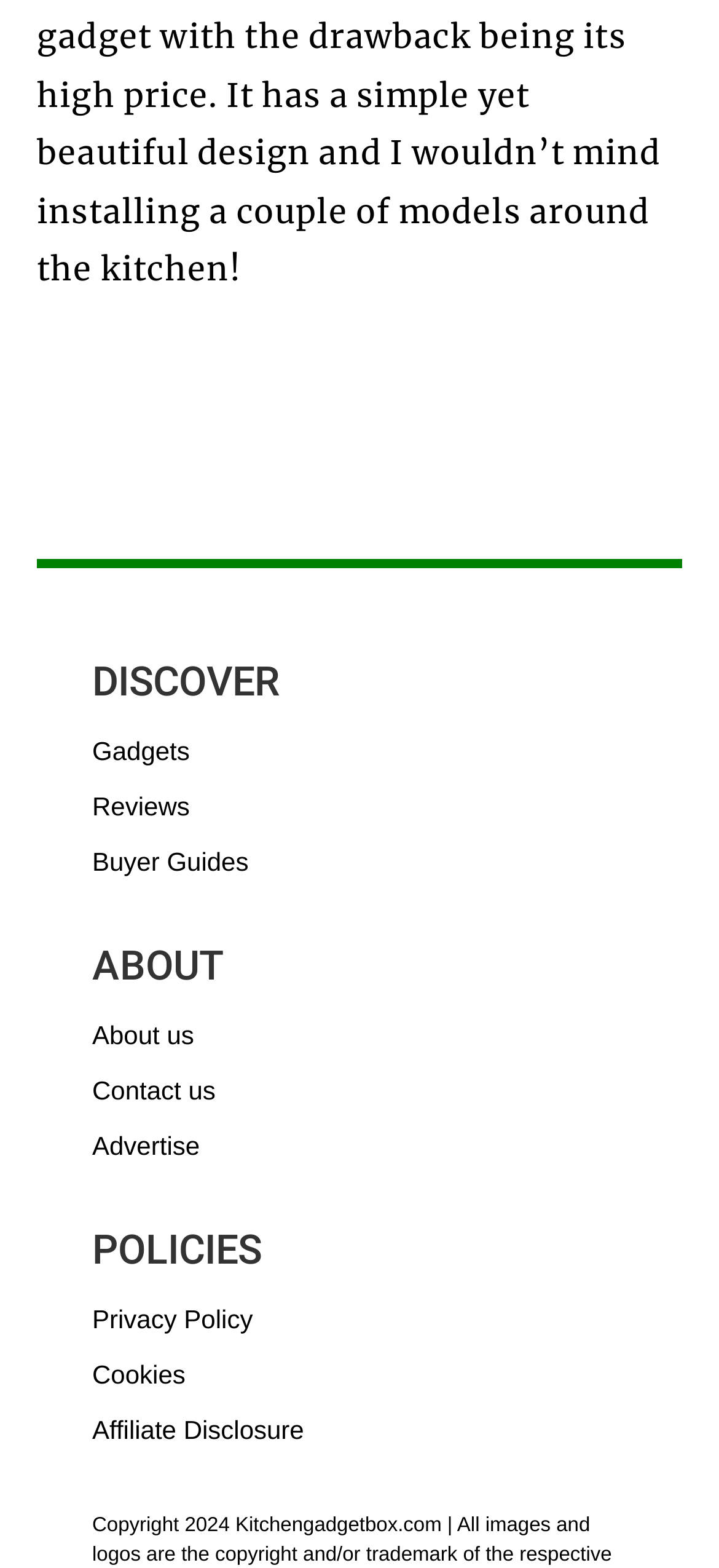Identify the bounding box of the UI element described as follows: "Advertise". Provide the coordinates as four float numbers in the range of 0 to 1 [left, top, right, bottom].

[0.128, 0.721, 0.278, 0.74]